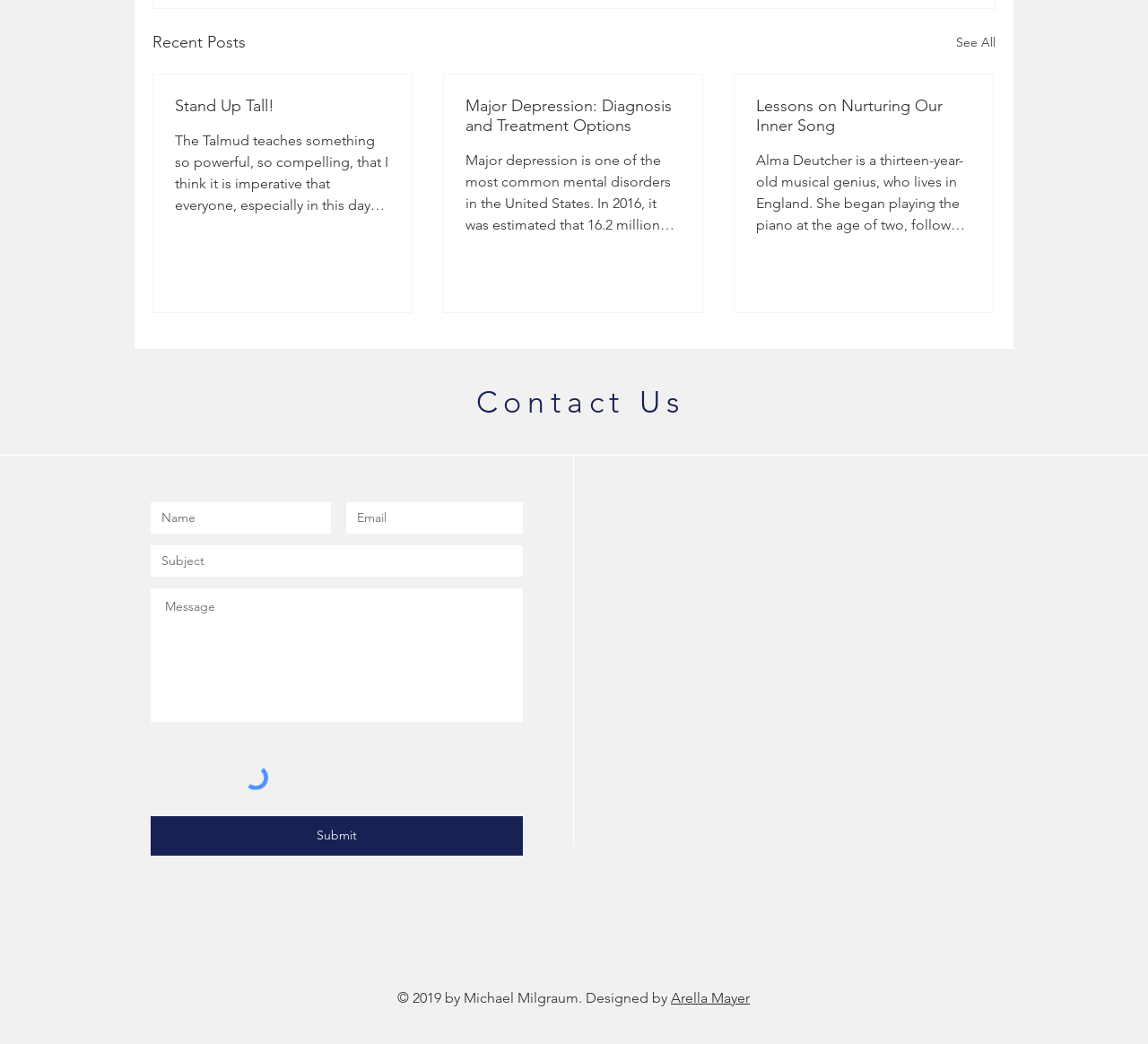What social media platforms are linked from the page?
Please give a detailed answer to the question using the information shown in the image.

The social media links are located in the 'Social Bar' section at the bottom of the page, which contains four links with icons representing Facebook, YouTube, Twitter, and LinkedIn.